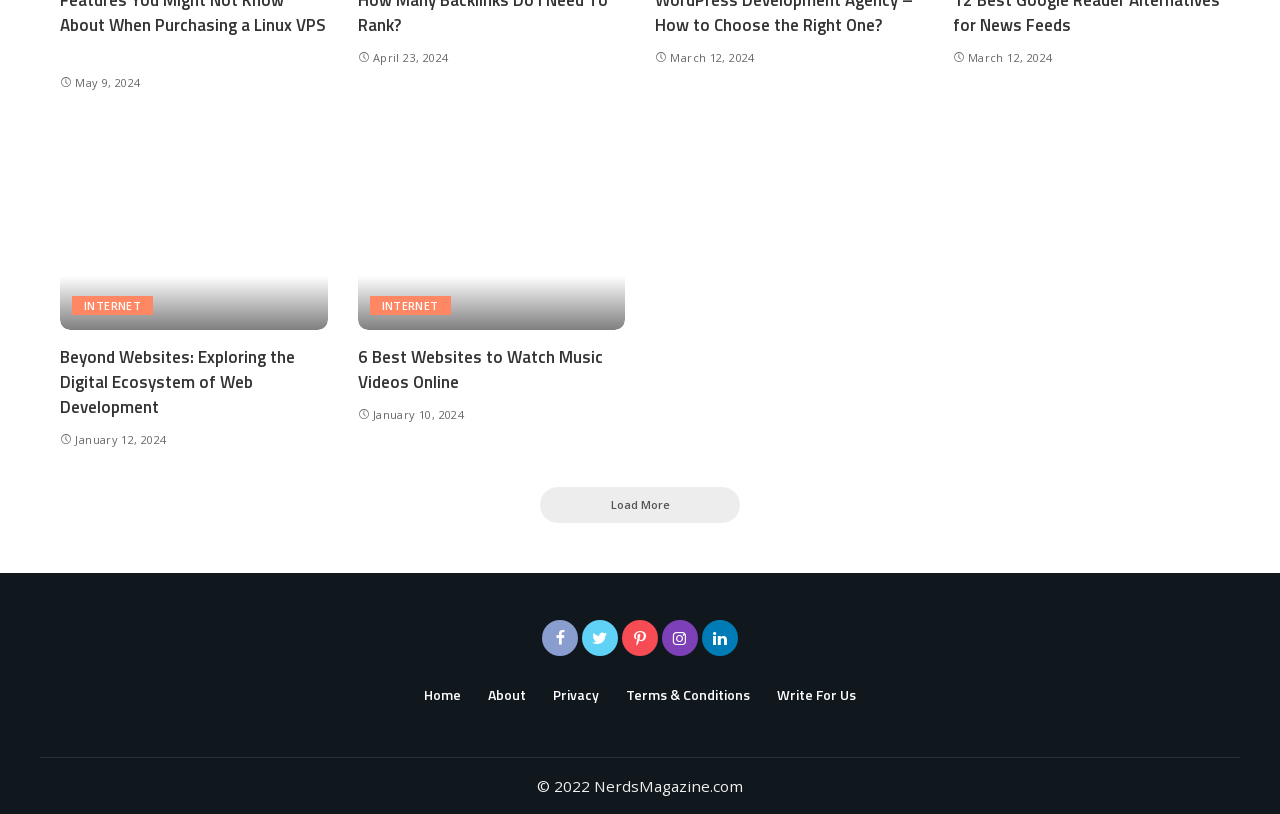Please determine the bounding box of the UI element that matches this description: Privacy. The coordinates should be given as (top-left x, top-left y, bottom-right x, bottom-right y), with all values between 0 and 1.

[0.423, 0.839, 0.477, 0.868]